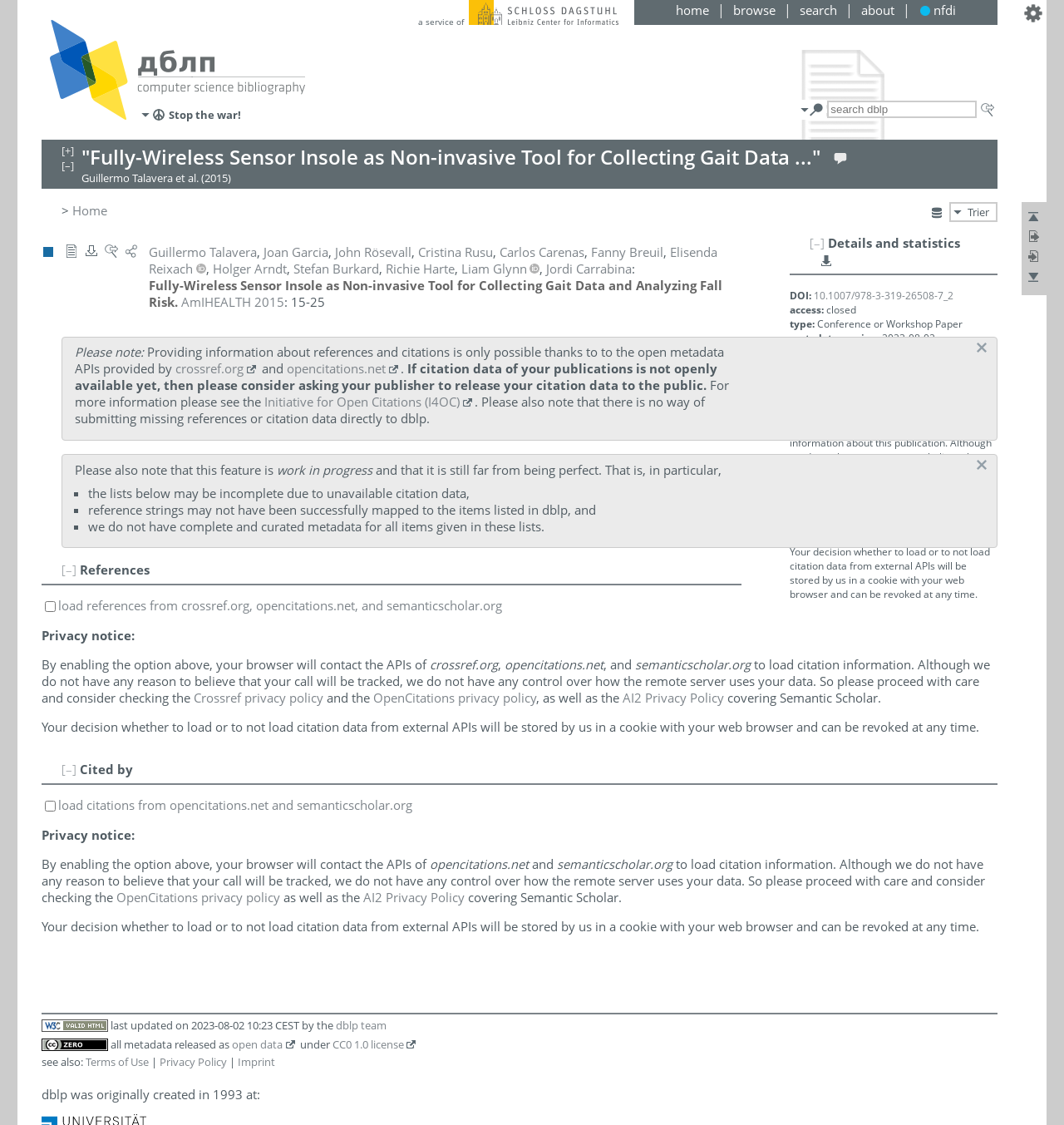Based on the image, give a detailed response to the question: Who are the authors of this publication?

I found the authors of the publication by looking at the list of links with the names of the authors, such as Guillermo Talavera, Joan Garcia, John Rösevall, and others, which are located below the title of the publication.